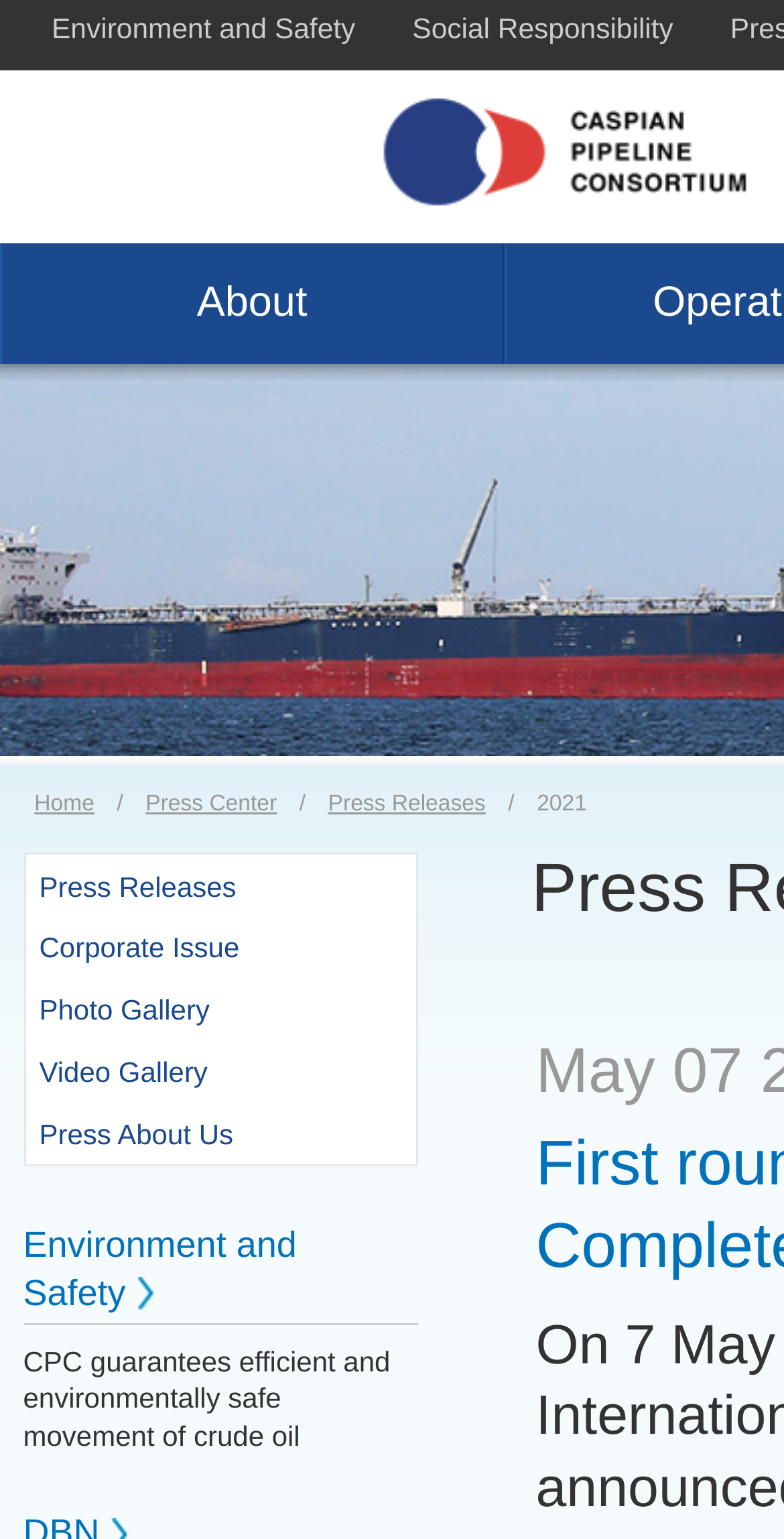Identify the title of the webpage and provide its text content.

 Press Releases 2021